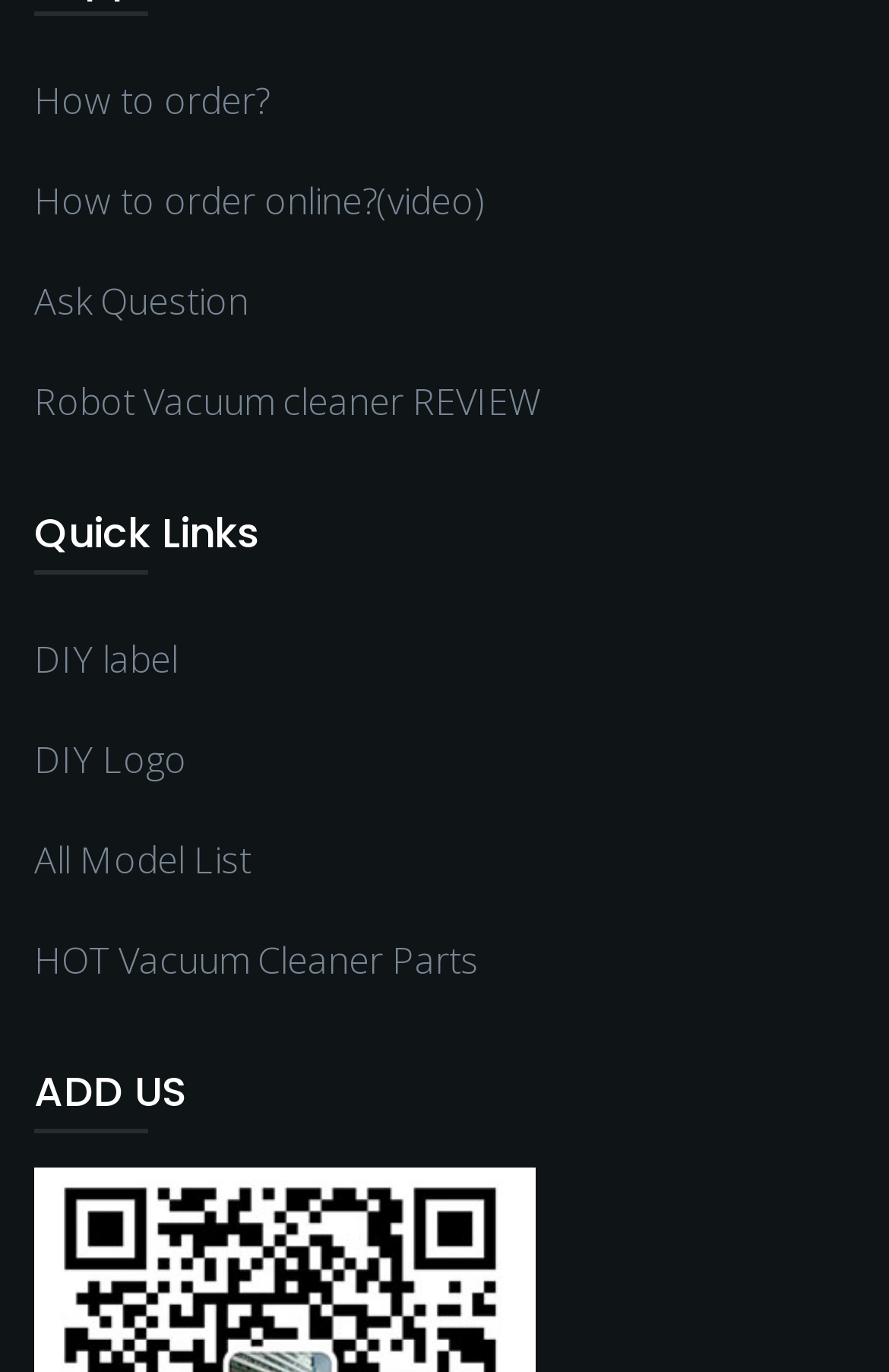Answer the following query concisely with a single word or phrase:
What is the last link on the webpage?

HOT Vacuum Cleaner Parts